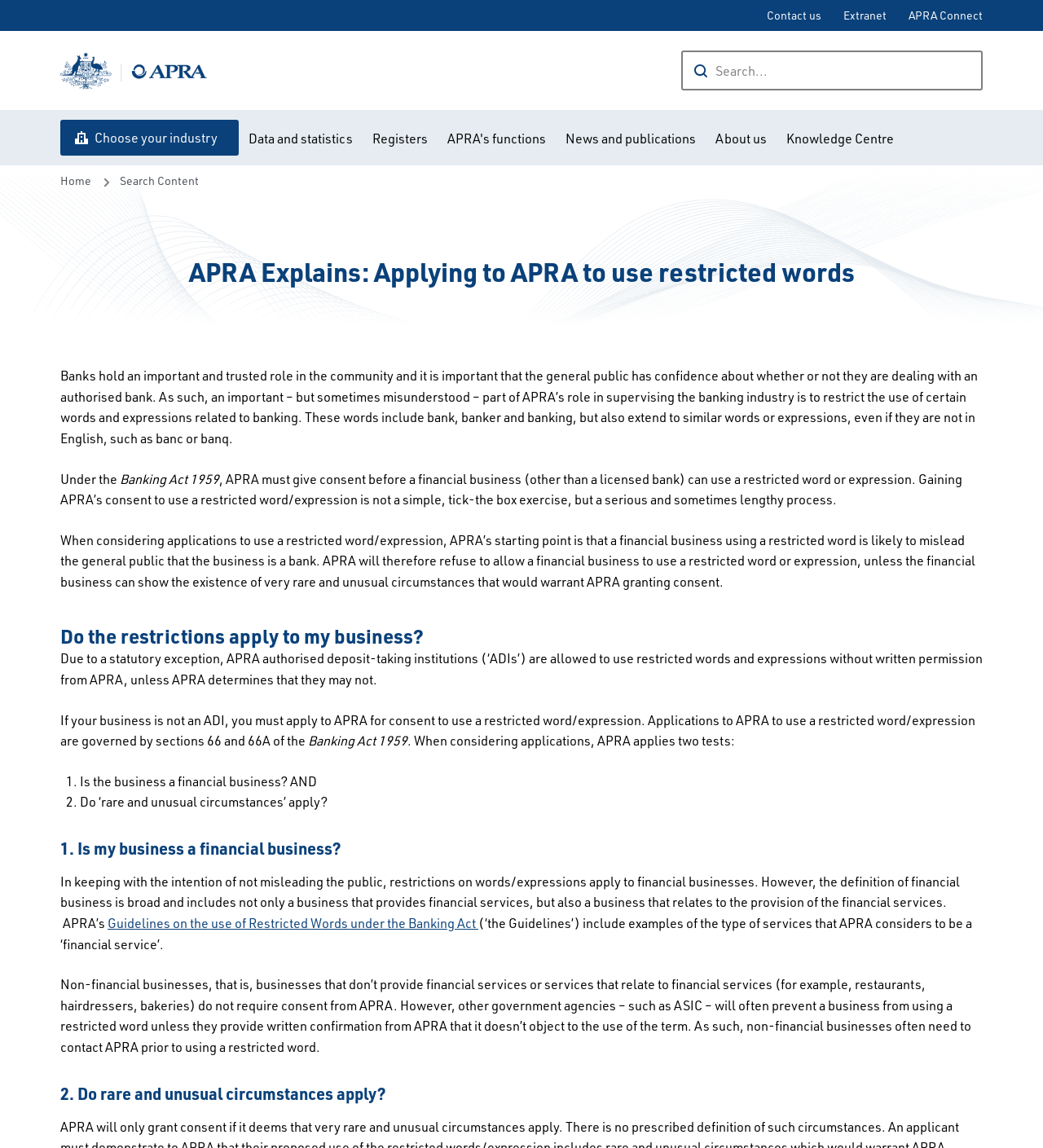What is the definition of a financial business?
Give a one-word or short phrase answer based on the image.

Broad, includes services related to financial services